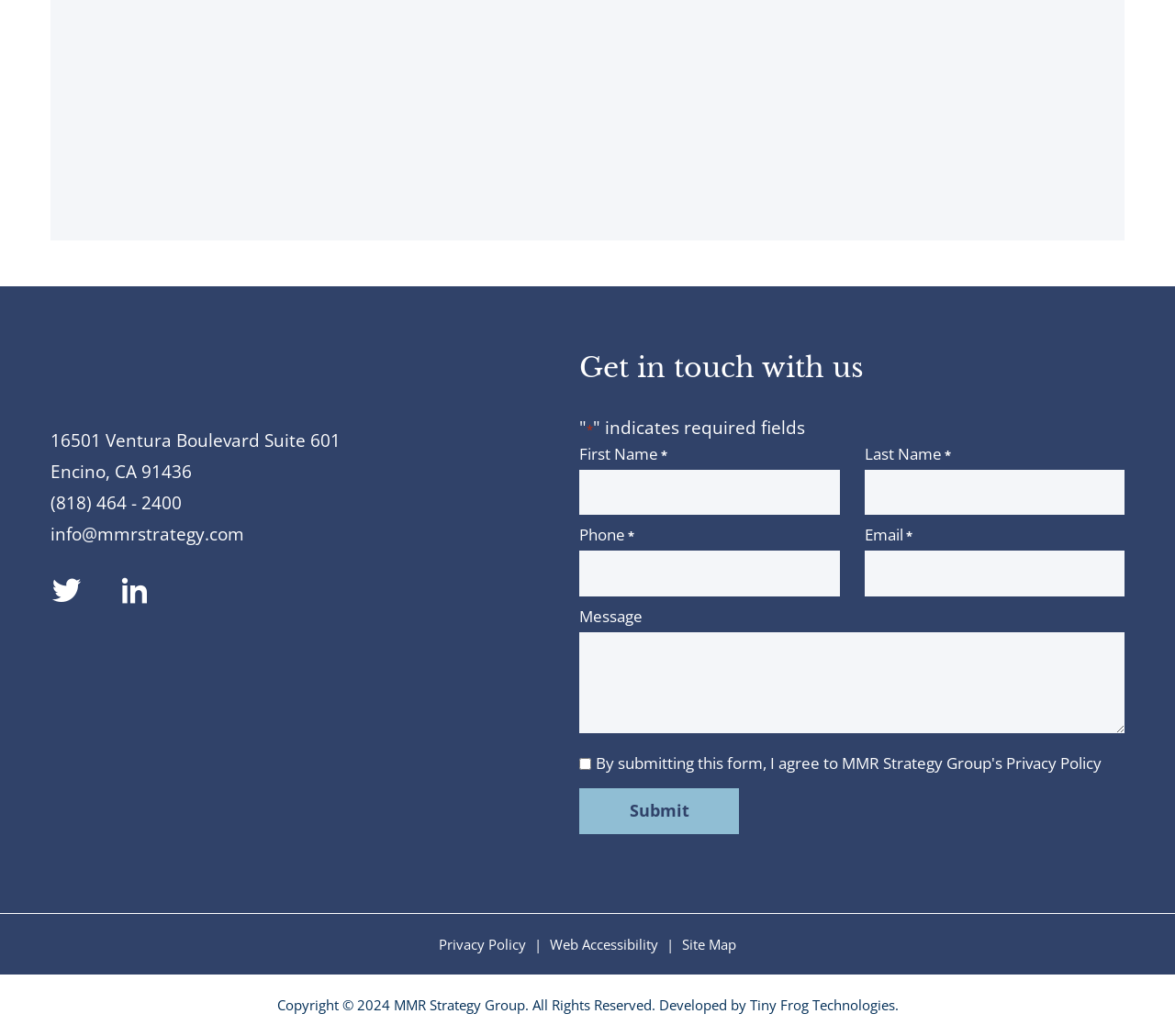What is the company's phone number?
Carefully analyze the image and provide a detailed answer to the question.

I found the company's contact information at the bottom of the webpage, which includes the phone number '(818) 464 - 2400'.